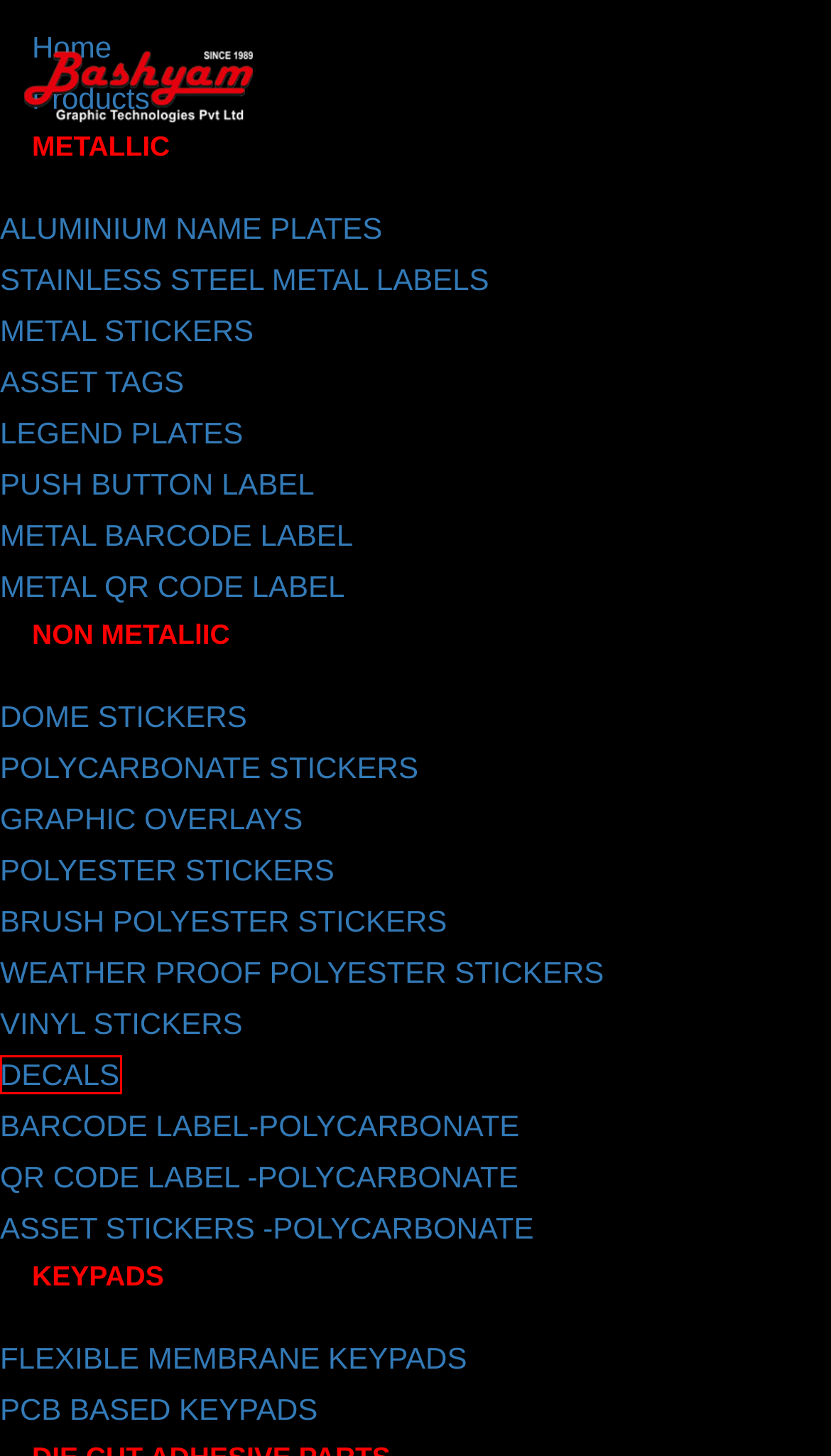After examining the screenshot of a webpage with a red bounding box, choose the most accurate webpage description that corresponds to the new page after clicking the element inside the red box. Here are the candidates:
A. Custom Asset Tag Manufacturer & Supplier in Chennai- Bashyam
B. Metal QR Code Label Manufacturers in Chennai - Bashyam
C. Decals Sticker Manufacturers Chennai - Bashyam Graphics
D. Push Button Label and Sticker Manufacturers in Chennai.
E. Legend Plate Manufacturers in Chennai, Bashyam Graphics
F. Metal Barcode Manufacturers in Chennai - Bashyam Graphics
G. Polycarbonate Sticker Manufacturers in Chennai- Bashyam
H. Brush Polyester Sticker Manufacturers in Chennai- Bashyam

C